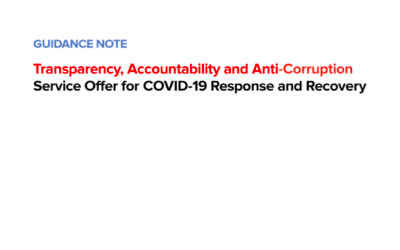Generate an in-depth description of the image.

The image features a guidance note titled "Transparency, Accountability and Anti-Corruption," highlighting a service offer specifically designed for COVID-19 response and recovery. The title is prominently displayed in a bold font, with "Guidance Note" noted at the top, establishing the document's purpose. The emphasis on transparency and accountability reflects the importance of maintaining ethical standards and reducing corruption during crisis management, particularly in the context of pandemic recovery efforts. This document serves as a resource for organizations aiming to implement effective measures in their operations to foster trust and integrity amidst challenging circumstances.